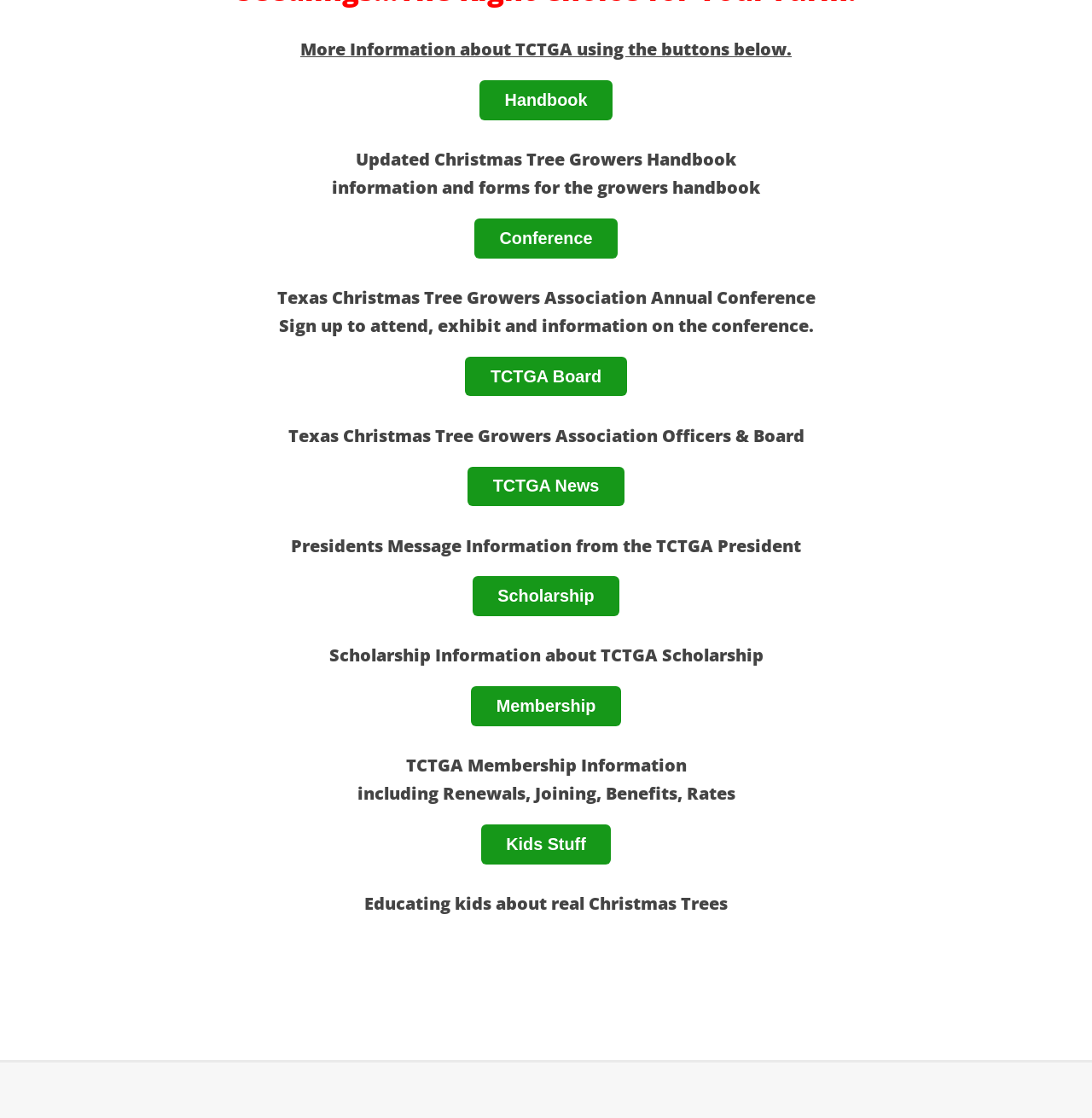Identify the bounding box coordinates of the part that should be clicked to carry out this instruction: "Learn about TCTGA Officers and Board".

[0.426, 0.329, 0.574, 0.345]